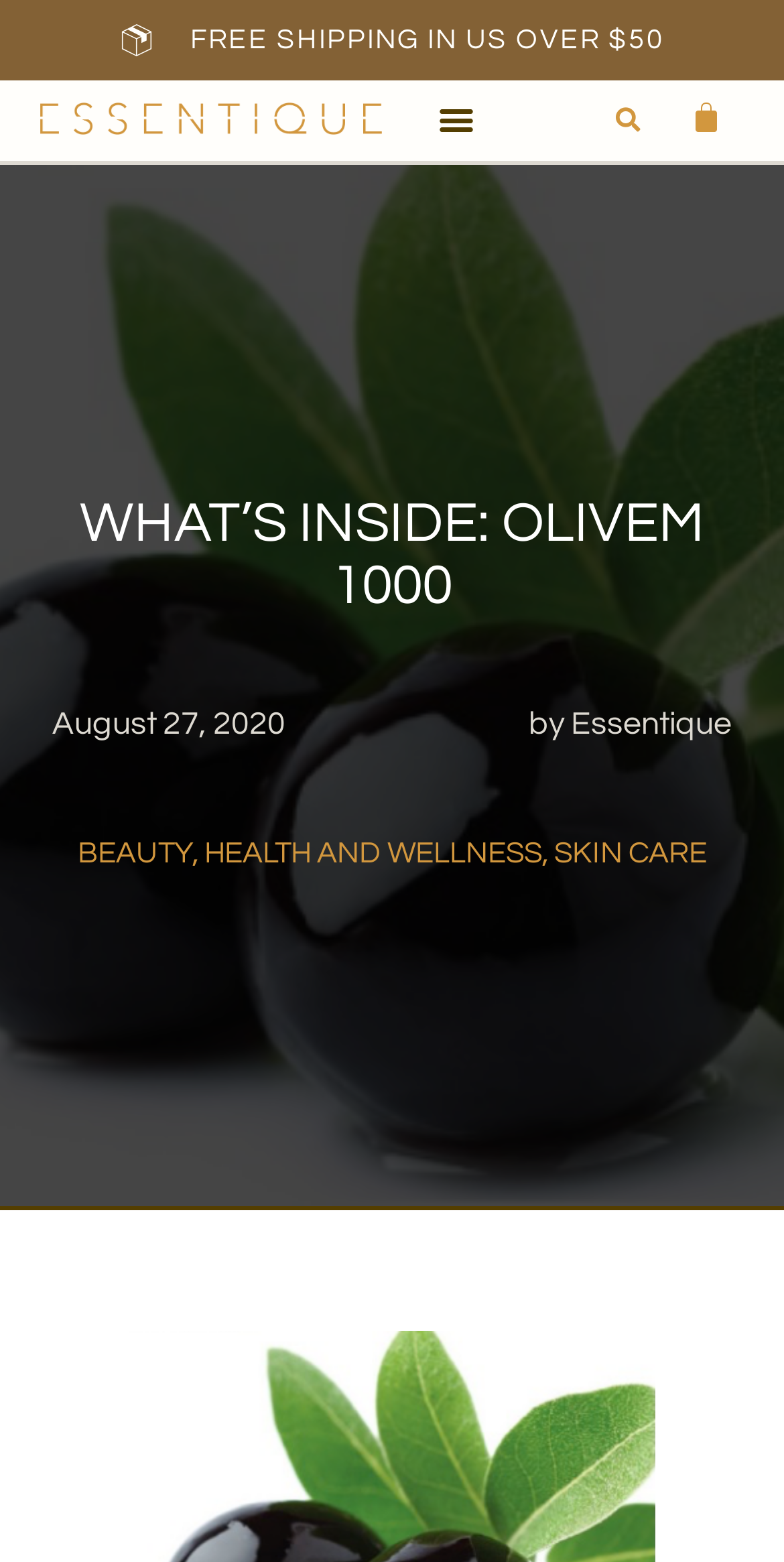Is the menu toggle button expanded?
Please provide an in-depth and detailed response to the question.

I found the answer by looking at the button element on the webpage, which says 'Menu Toggle' and has an 'expanded' property set to 'False'. This suggests that the menu toggle button is not expanded.